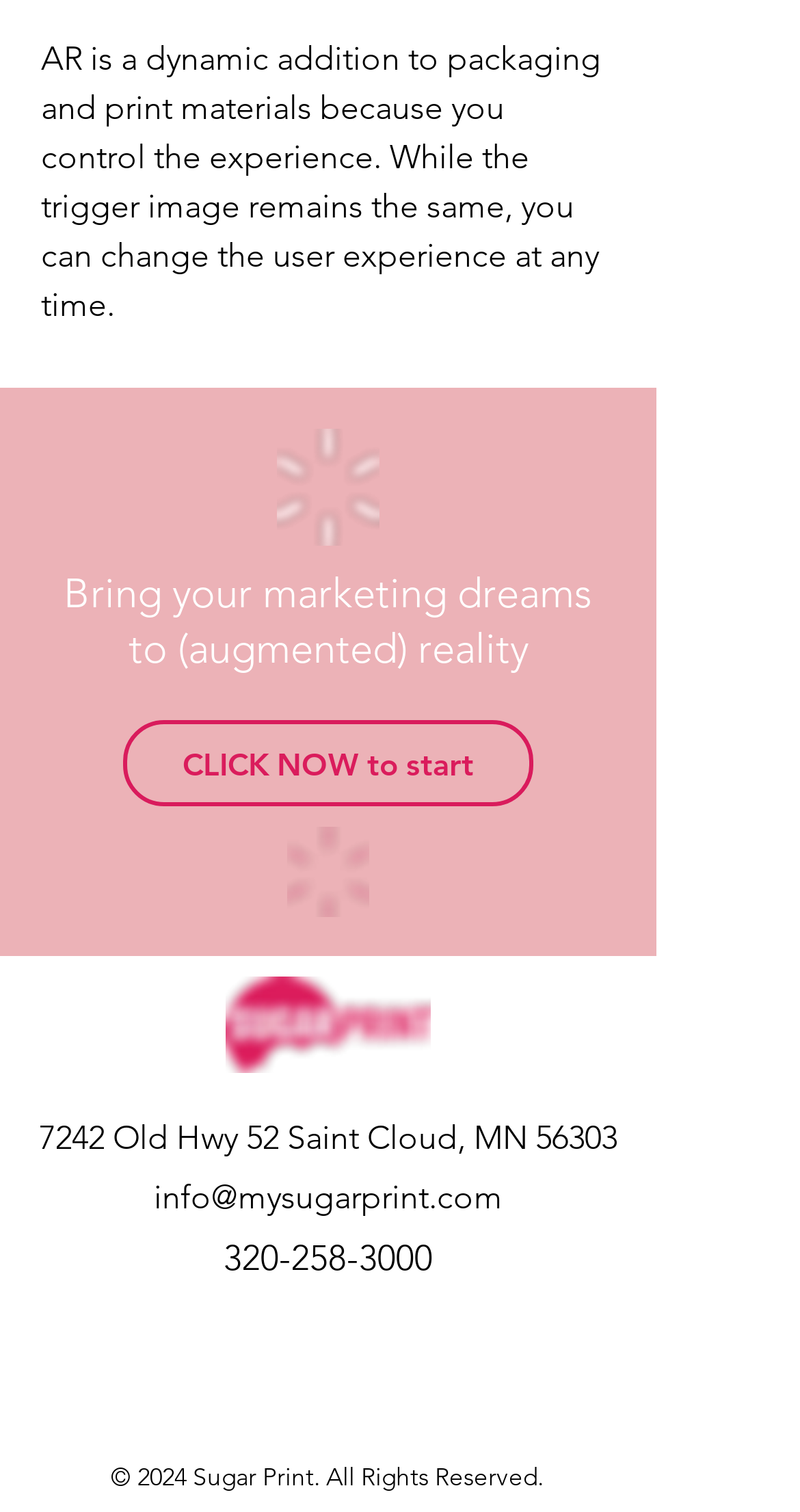Return the bounding box coordinates of the UI element that corresponds to this description: "CLICK NOW to start". The coordinates must be given as four float numbers in the range of 0 and 1, [left, top, right, bottom].

[0.154, 0.476, 0.667, 0.533]